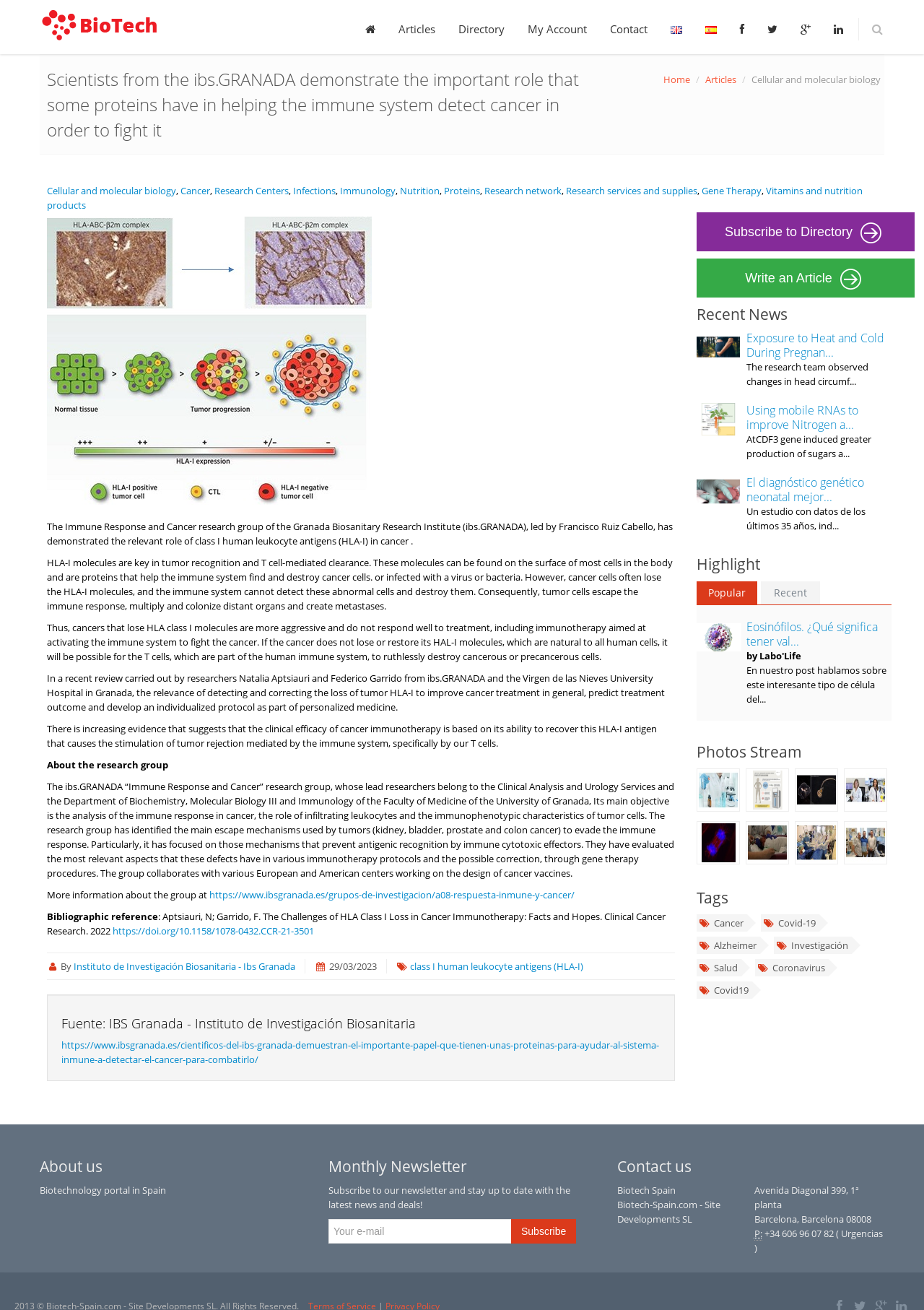Pinpoint the bounding box coordinates of the area that should be clicked to complete the following instruction: "Subscribe to the 'Directory'". The coordinates must be given as four float numbers between 0 and 1, i.e., [left, top, right, bottom].

[0.754, 0.162, 0.99, 0.192]